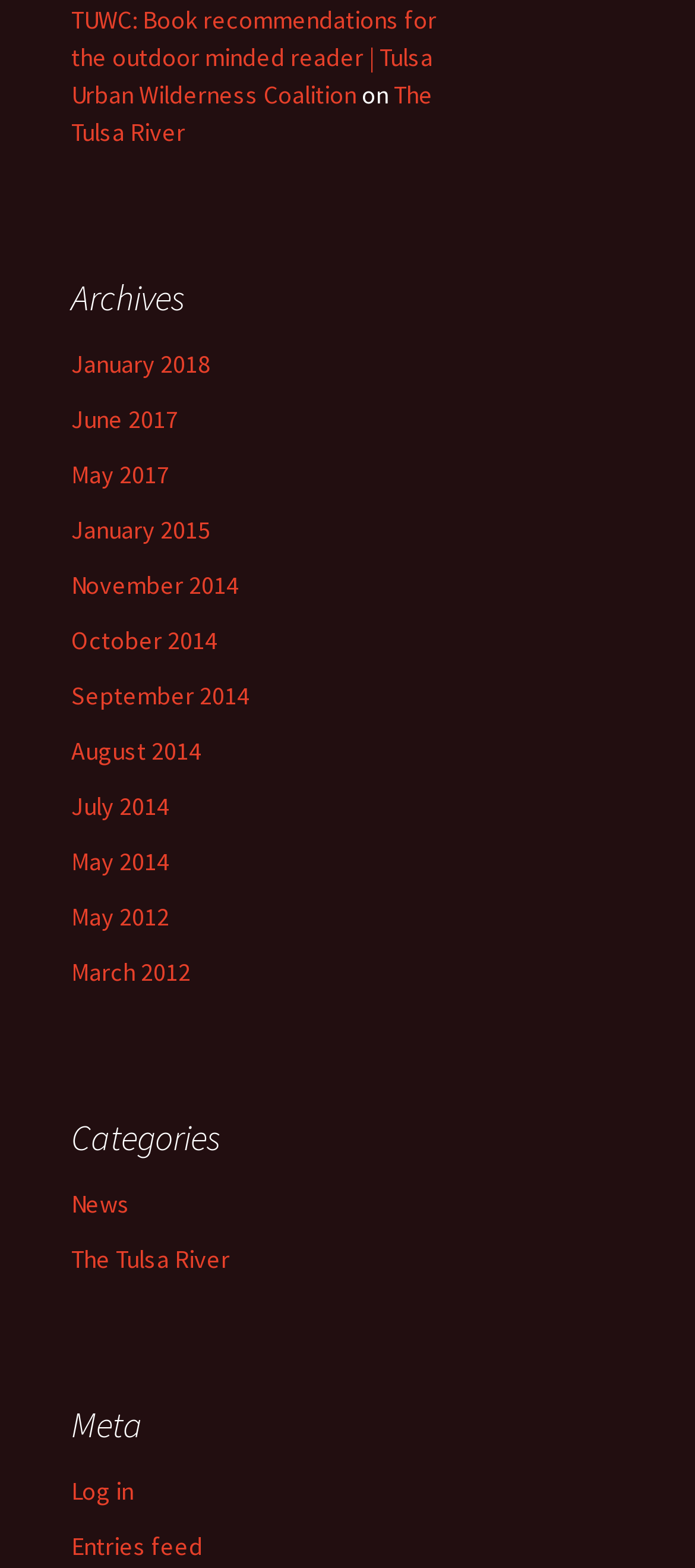Determine the bounding box coordinates of the section to be clicked to follow the instruction: "view entries feed". The coordinates should be given as four float numbers between 0 and 1, formatted as [left, top, right, bottom].

[0.103, 0.976, 0.292, 0.996]